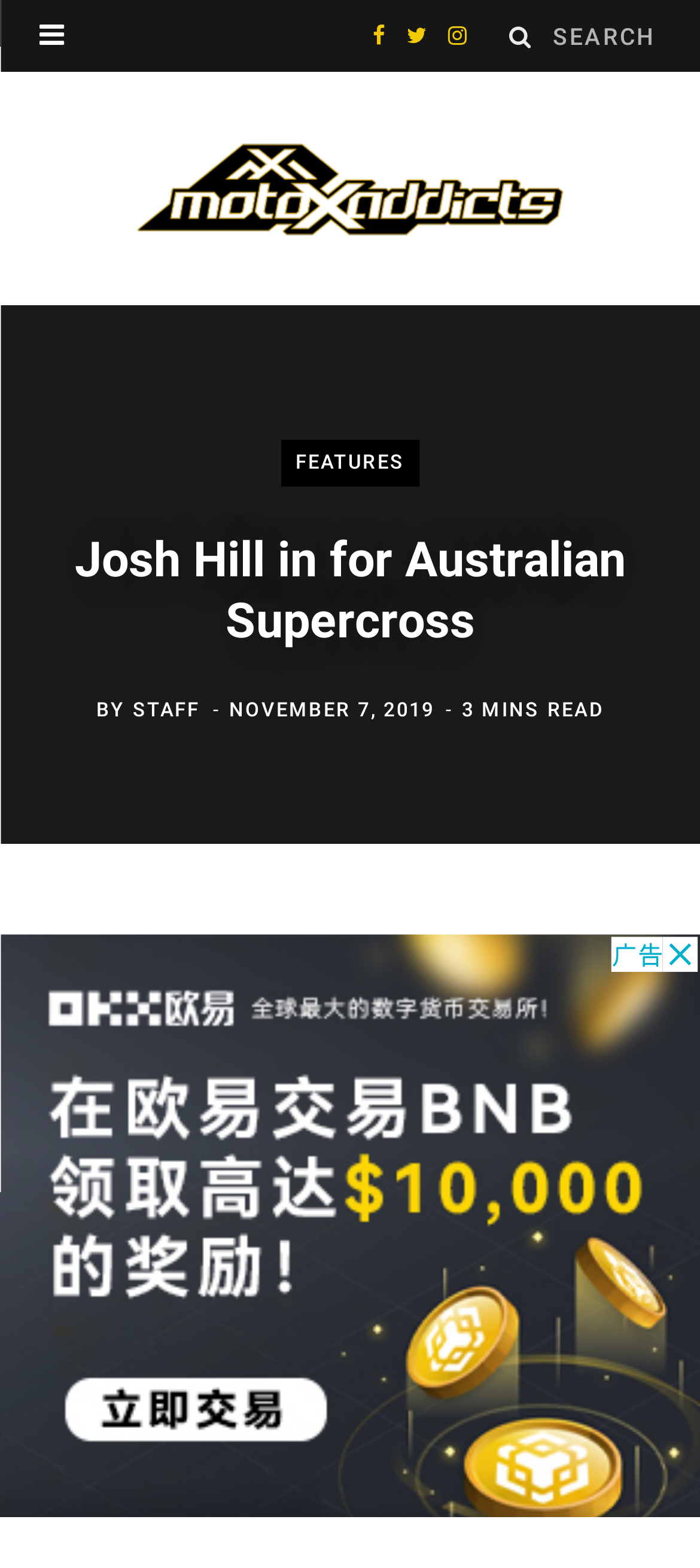Locate the UI element that matches the description parent_node: Search for: in the webpage screenshot. Return the bounding box coordinates in the format (top-left x, top-left y, bottom-right x, bottom-right y), with values ranging from 0 to 1.

[0.727, 0.016, 0.762, 0.031]